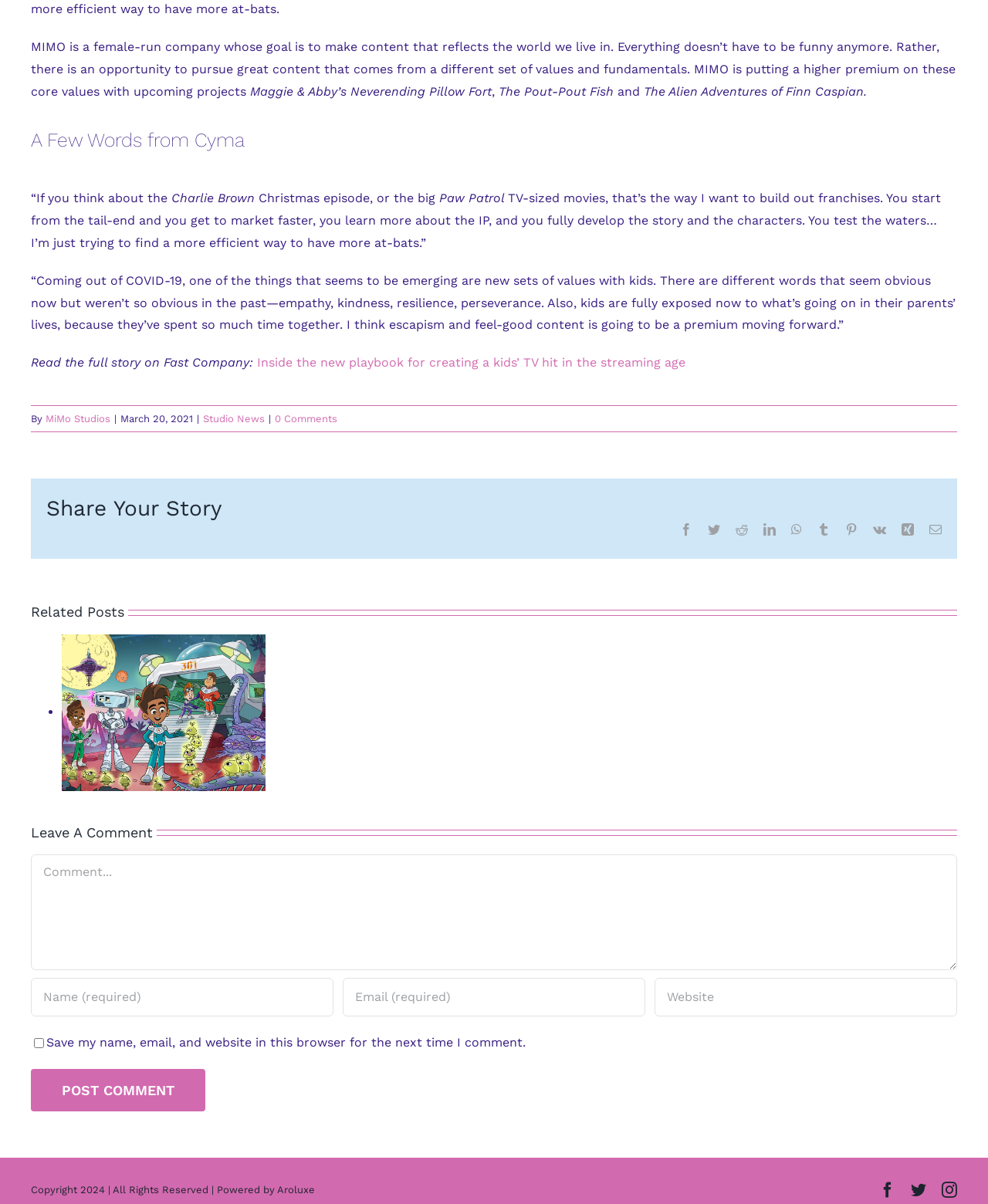Determine the bounding box coordinates of the clickable element to complete this instruction: "Visit MiMo Studios". Provide the coordinates in the format of four float numbers between 0 and 1, [left, top, right, bottom].

[0.046, 0.343, 0.112, 0.352]